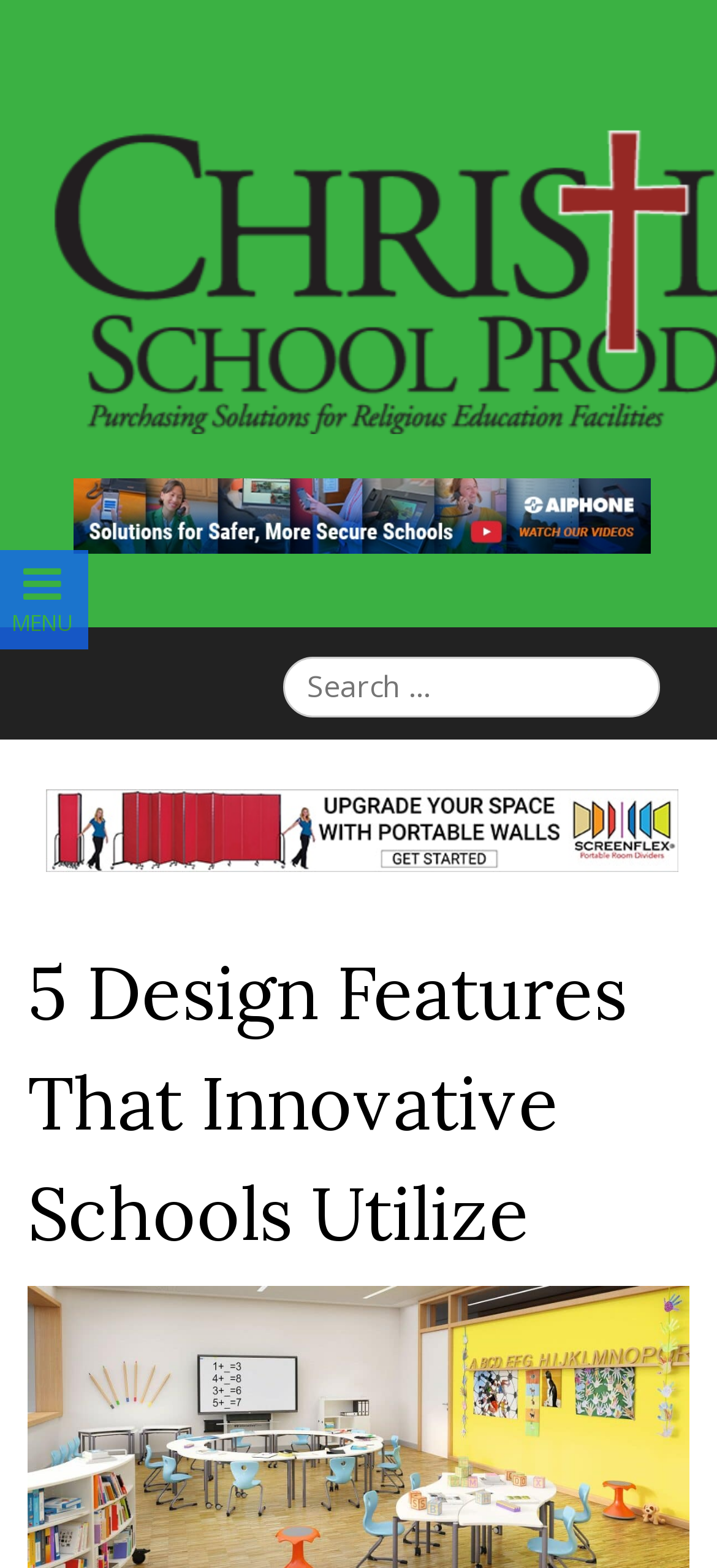Deliver a detailed narrative of the webpage's visual and textual elements.

The webpage appears to be an article page from Christian School Products, with a focus on educational spaces and modern school furniture design. At the top, there are four main navigation links: "ARTICLES", "BUYER'S GUIDE", "ENEWS", and "SUBSCRIBE", aligned horizontally and taking up about a quarter of the screen's width. 

Below these links, there is a menu icon on the left side, and a horizontal banner advertisement for Aiphone on the right side, which takes up about half of the screen's width. 

Further down, there is a search bar with a label "Search for:" on the left side, and a link to Screenflex on the right side, accompanied by a small image. 

The main content of the page is an article titled "5 Design Features That Innovative Schools Utilize", which takes up most of the screen's real estate. The article's title is prominently displayed, and the content is likely to be a discussion of the five design features mentioned in the title, although the exact details are not provided.